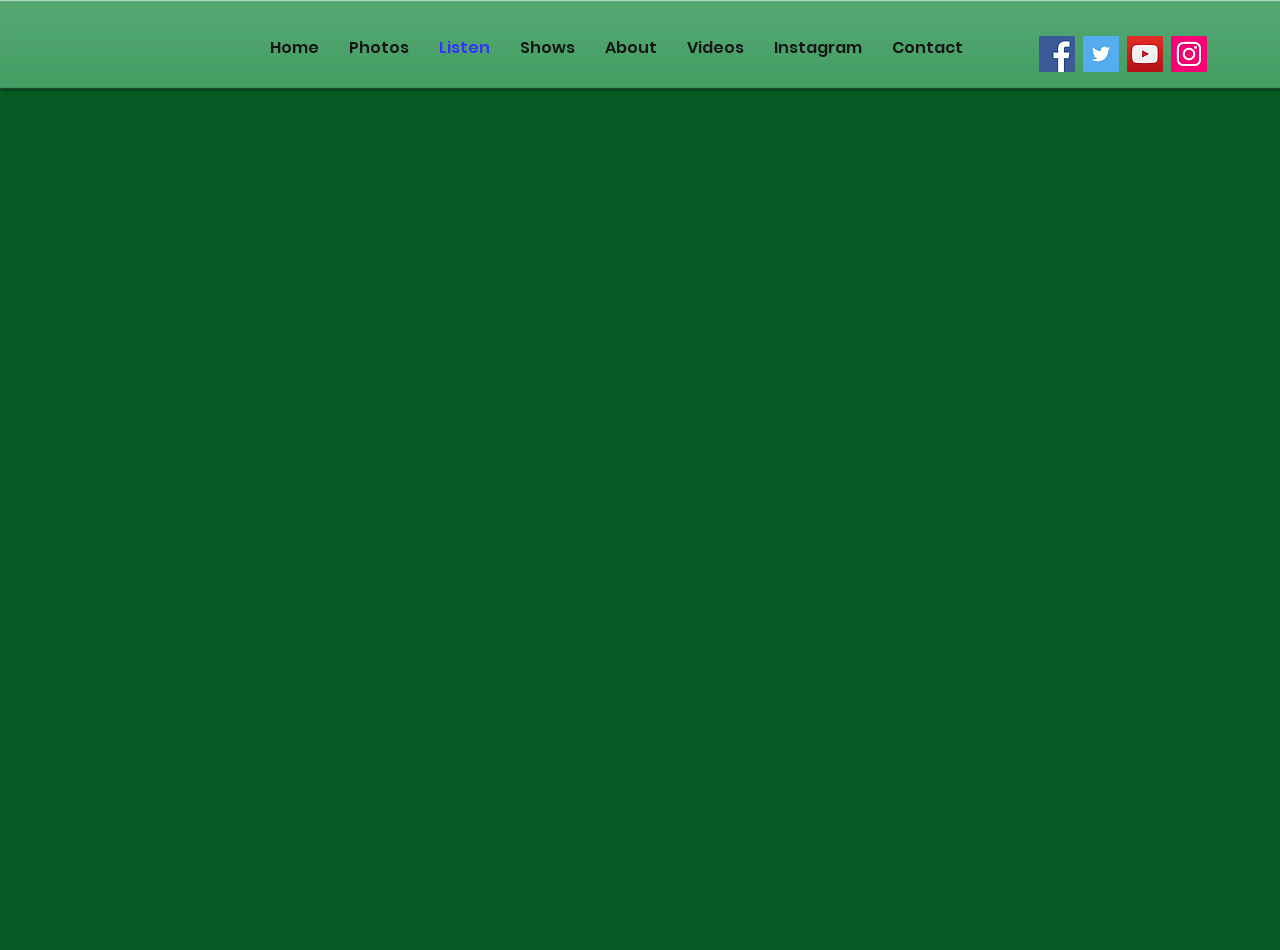Locate the bounding box coordinates of the element I should click to achieve the following instruction: "View Photos".

[0.261, 0.032, 0.331, 0.068]